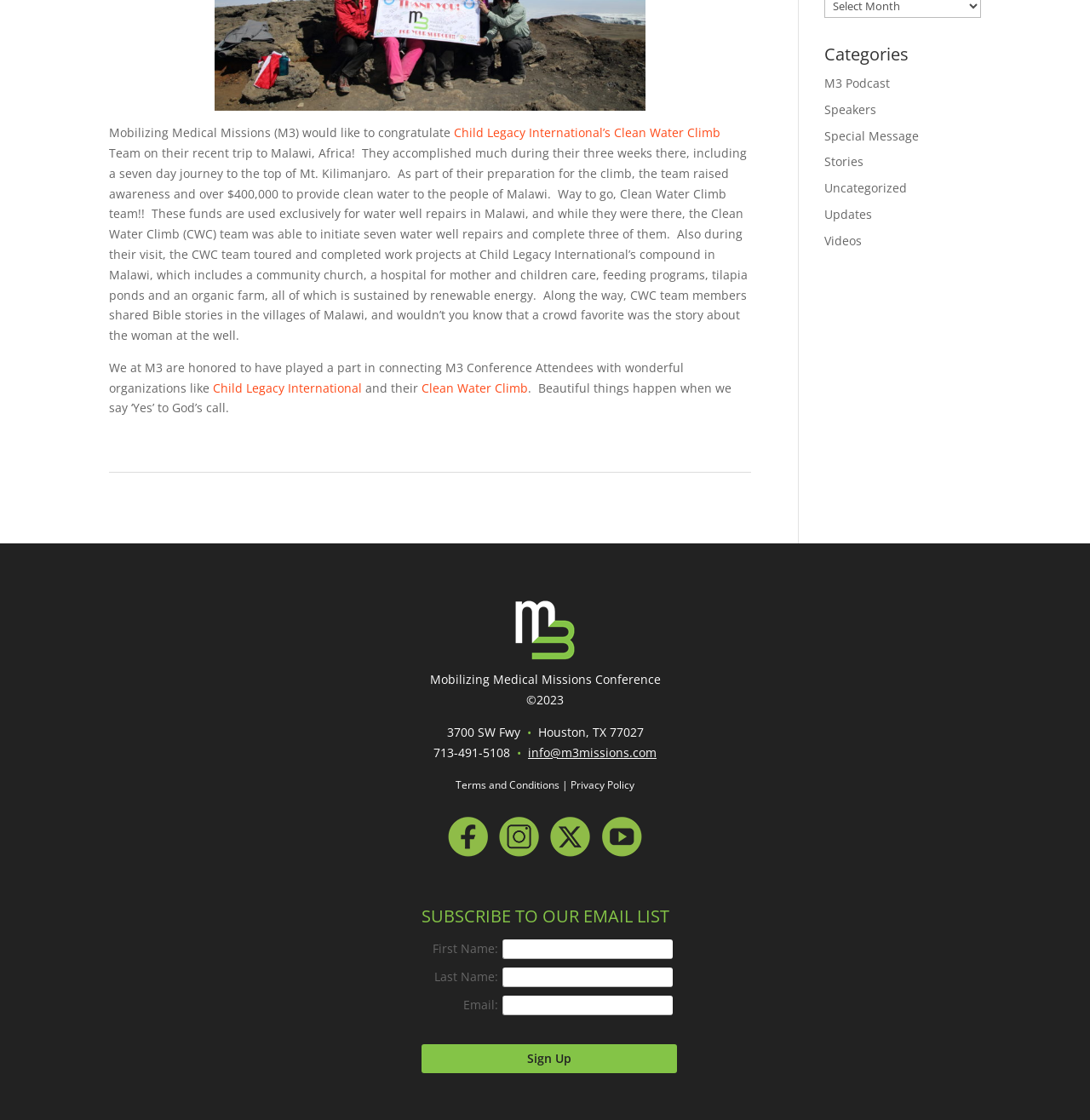Locate the UI element described as follows: "Mission, Vision, Values & Goals". Return the bounding box coordinates as four float numbers between 0 and 1 in the order [left, top, right, bottom].

None